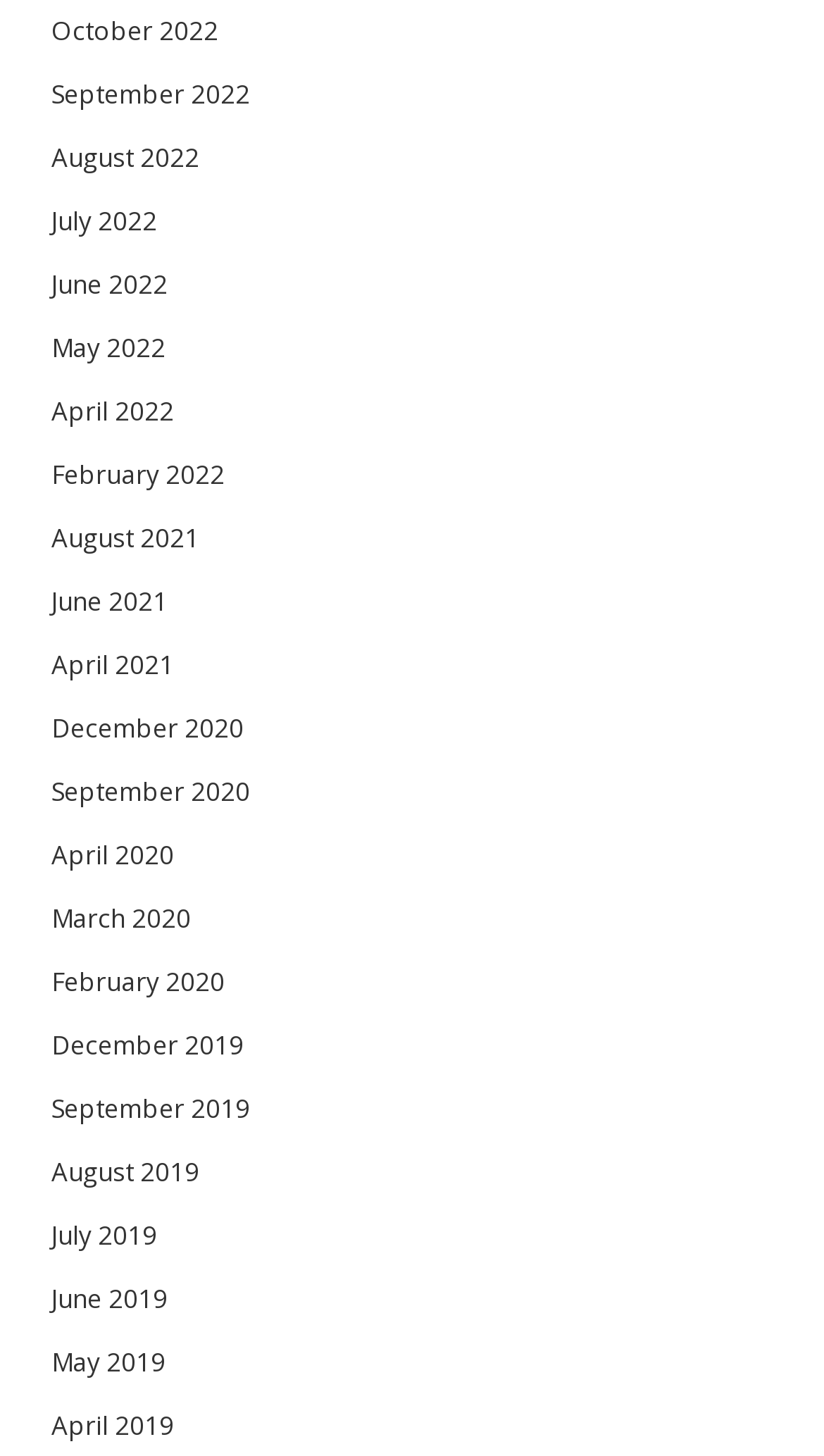Please provide the bounding box coordinates for the element that needs to be clicked to perform the following instruction: "View July 2022". The coordinates should be given as four float numbers between 0 and 1, i.e., [left, top, right, bottom].

[0.062, 0.139, 0.191, 0.164]